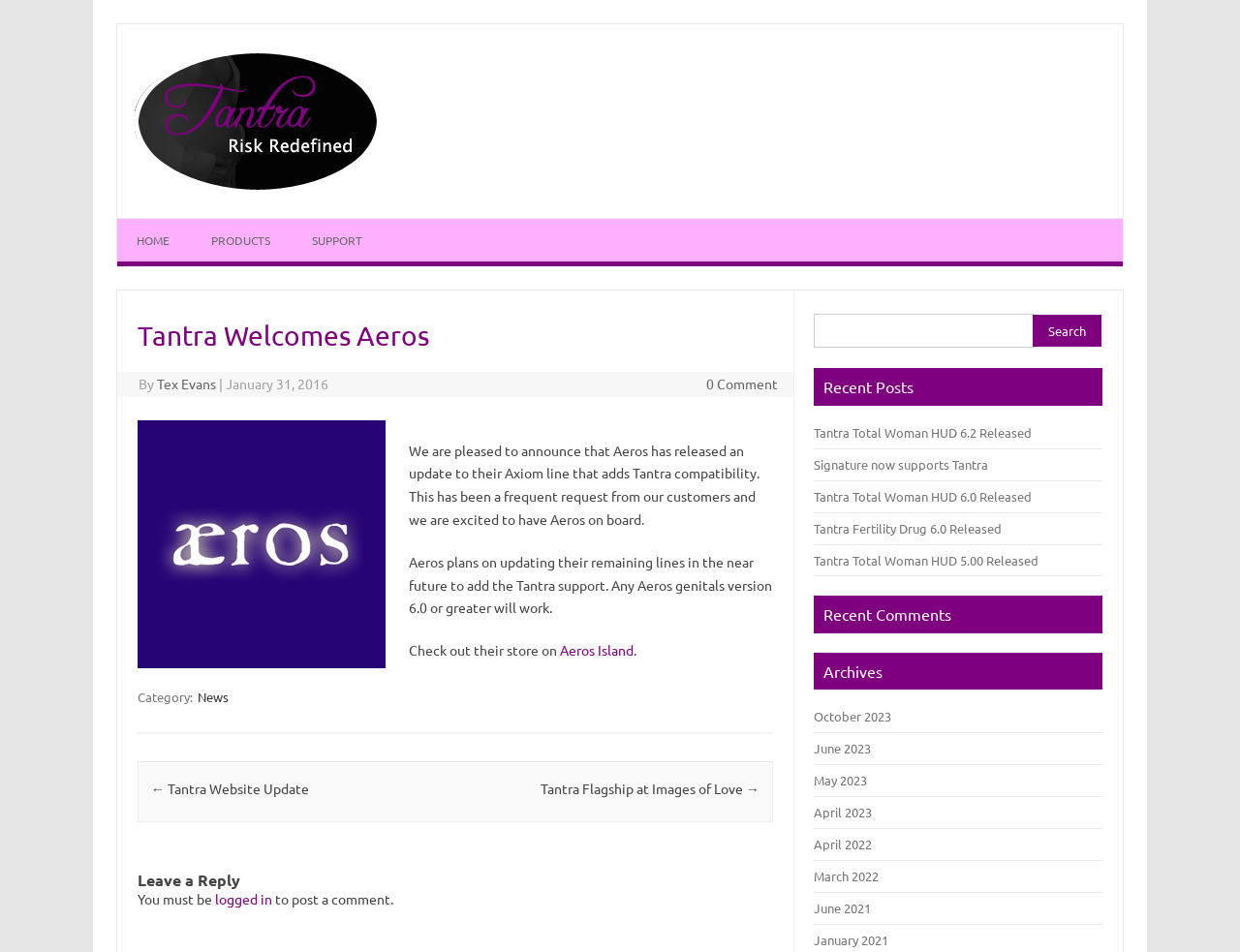Describe all the visual and textual components of the webpage comprehensively.

The webpage is about Tantra, a company that welcomes Aeros, a brand that has released an update to their Axiom line, making it compatible with Tantra. The page has a header section with links to "HOME", "PRODUCTS", and "SUPPORT" at the top. Below the header, there is a main content area with an article that announces the update and provides details about Aeros' plans to update their remaining lines to add Tantra support.

The article is divided into sections, with a heading that reads "Tantra Welcomes Aeros" and a subheading that mentions the update. There is an image of the Aeros logo below the heading. The article text explains the update and its benefits, with links to Aeros Island and other relevant pages.

On the right side of the page, there is a search bar with a label "Search for:" and a button to submit the search query. Below the search bar, there are sections for "Recent Posts", "Recent Comments", and "Archives", each with links to relevant pages.

At the bottom of the page, there is a footer section with a "Leave a Reply" heading and a form to submit a comment. There are also links to navigate to previous and next posts.

Throughout the page, there are several images, including the Tantra logo at the top and the Aeros logo within the article. The layout is organized, with clear headings and concise text, making it easy to navigate and read.